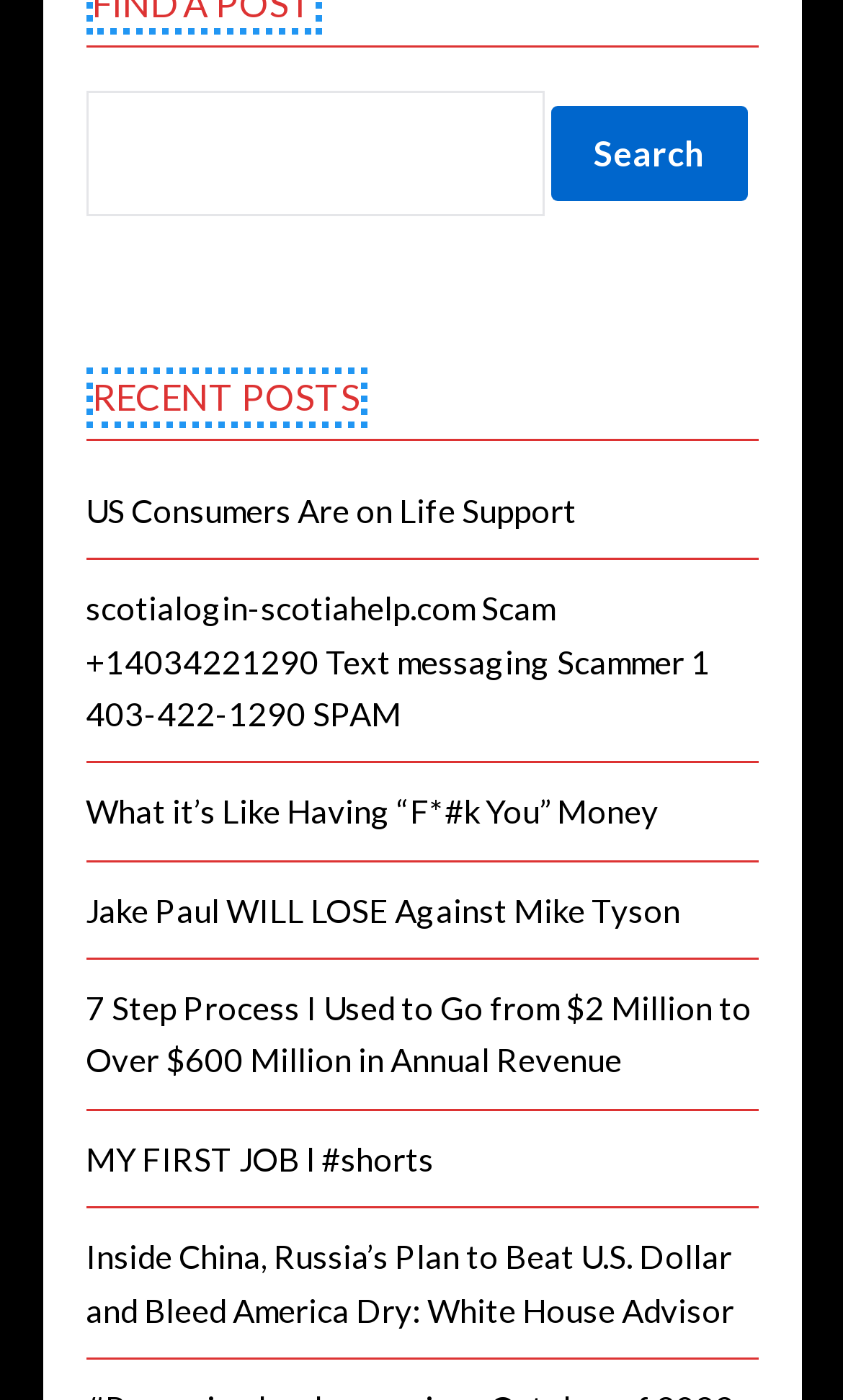What is the text on the search button?
Please answer the question with as much detail and depth as you can.

I looked at the button element next to the search textbox and found that its text is 'Search'.